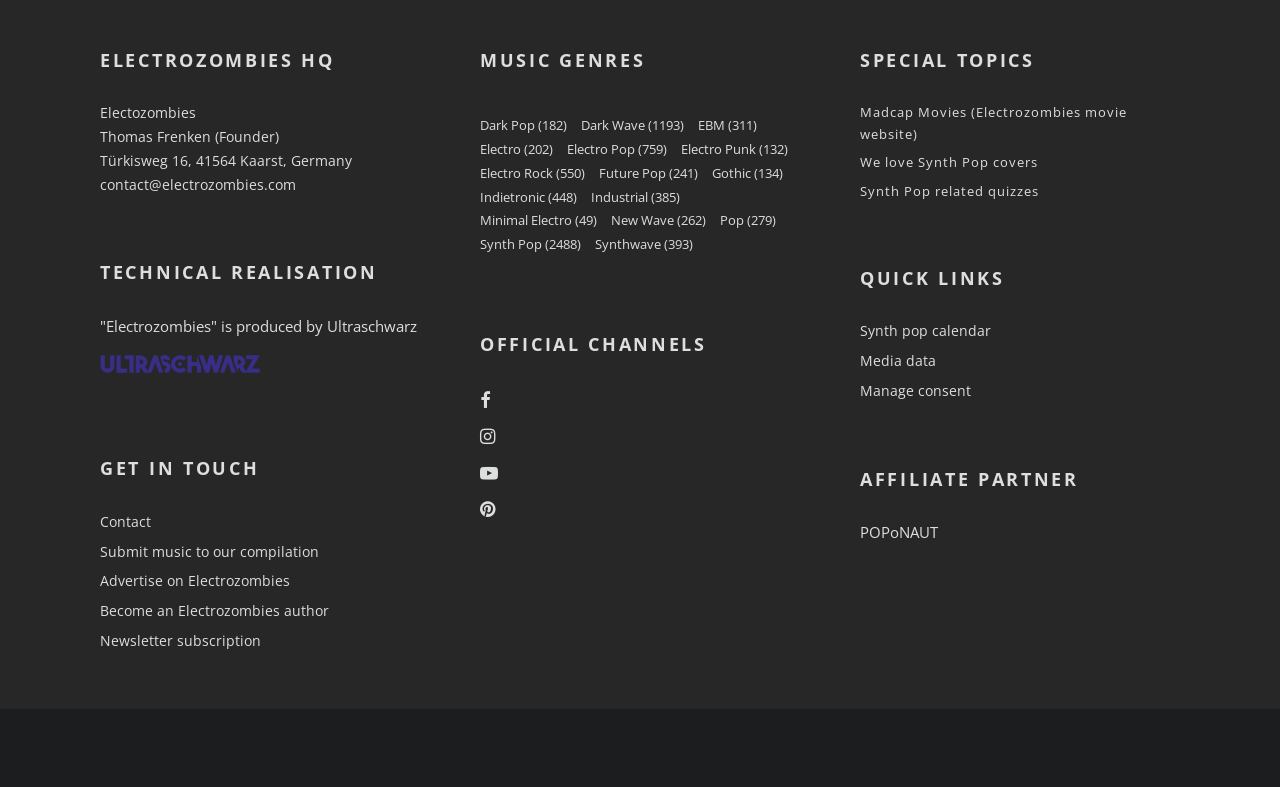Provide the bounding box coordinates of the section that needs to be clicked to accomplish the following instruction: "Click on the 'Contact' link."

[0.078, 0.65, 0.118, 0.674]